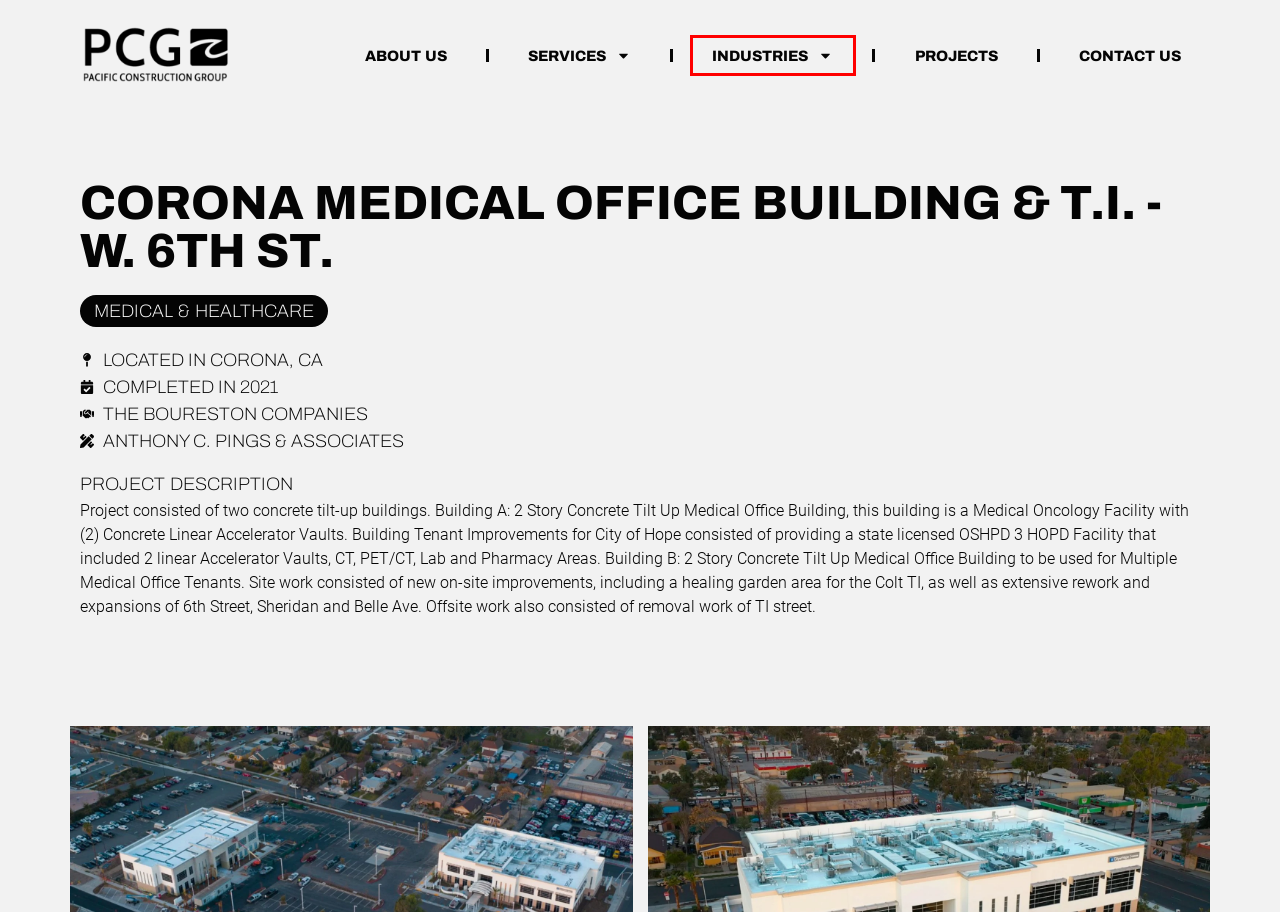Using the screenshot of a webpage with a red bounding box, pick the webpage description that most accurately represents the new webpage after the element inside the red box is clicked. Here are the candidates:
A. Industrial Construction General Contractor in Orange County
B. Industries - Pacific Construction Group
C. About Us - Pacific Construction Group
D. Contact The Experts At Pacific Construction Group
E. Projects - Pacific Construction Group
F. Institutions & Education - Pacific Construction Group
G. Retail Construction General Contractor in Orange County
H. Medical & Healthcare Archives - Pacific Construction Group

B